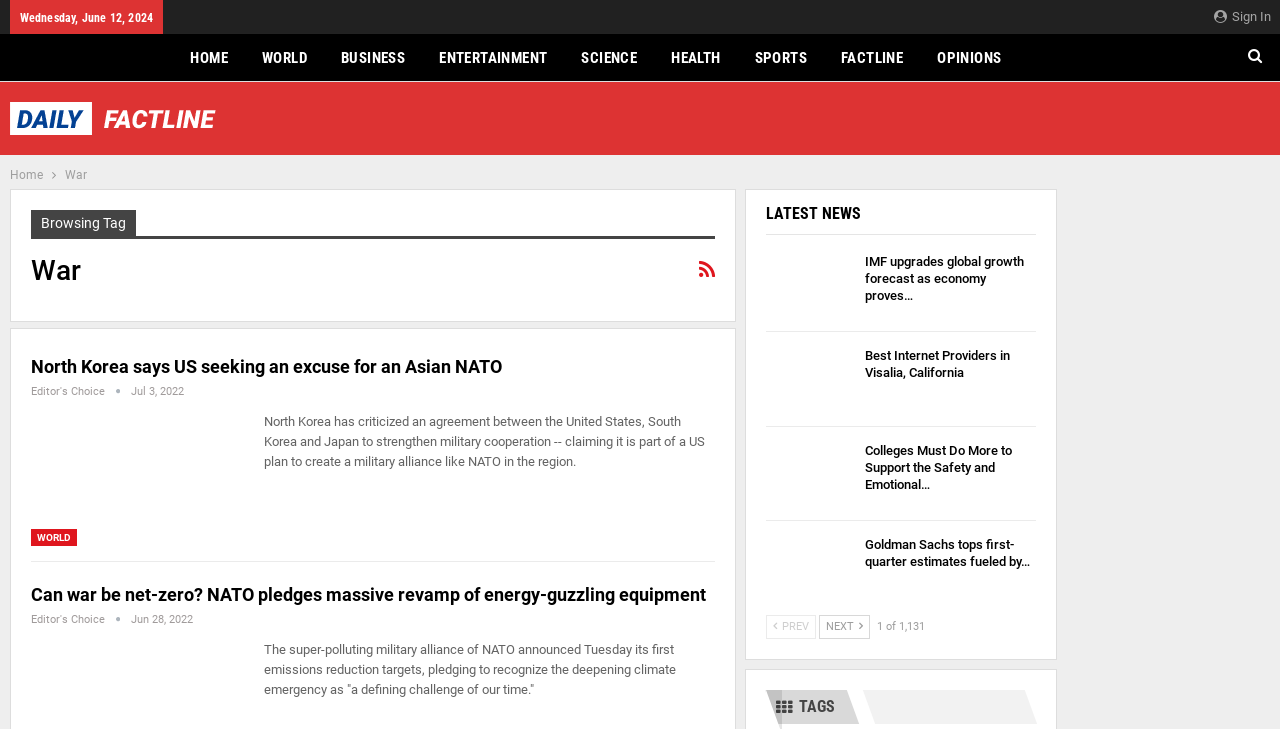Could you determine the bounding box coordinates of the clickable element to complete the instruction: "View previous news"? Provide the coordinates as four float numbers between 0 and 1, i.e., [left, top, right, bottom].

[0.598, 0.844, 0.637, 0.877]